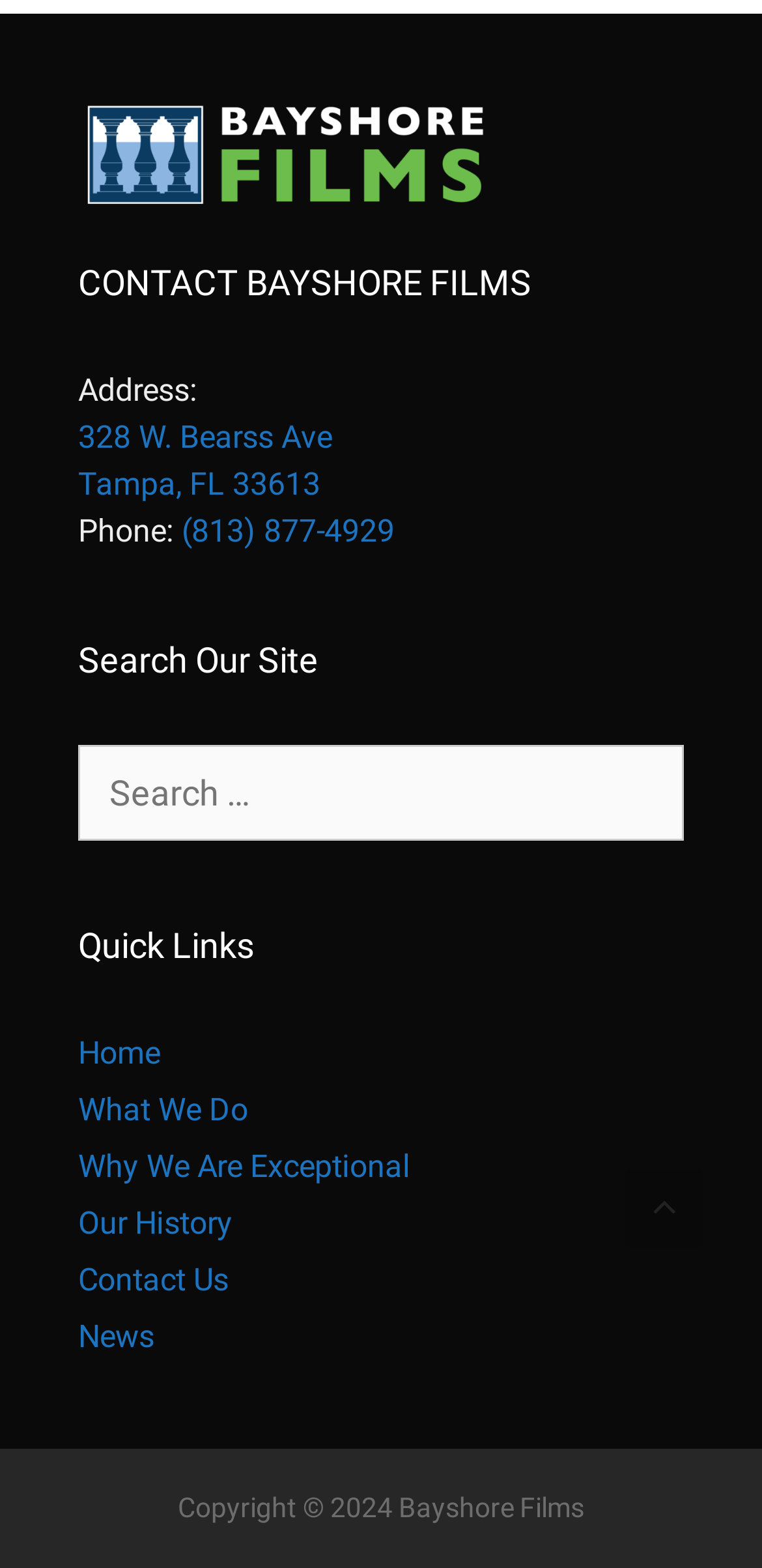Find the bounding box coordinates of the element you need to click on to perform this action: 'View the news page'. The coordinates should be represented by four float values between 0 and 1, in the format [left, top, right, bottom].

[0.103, 0.84, 0.203, 0.864]